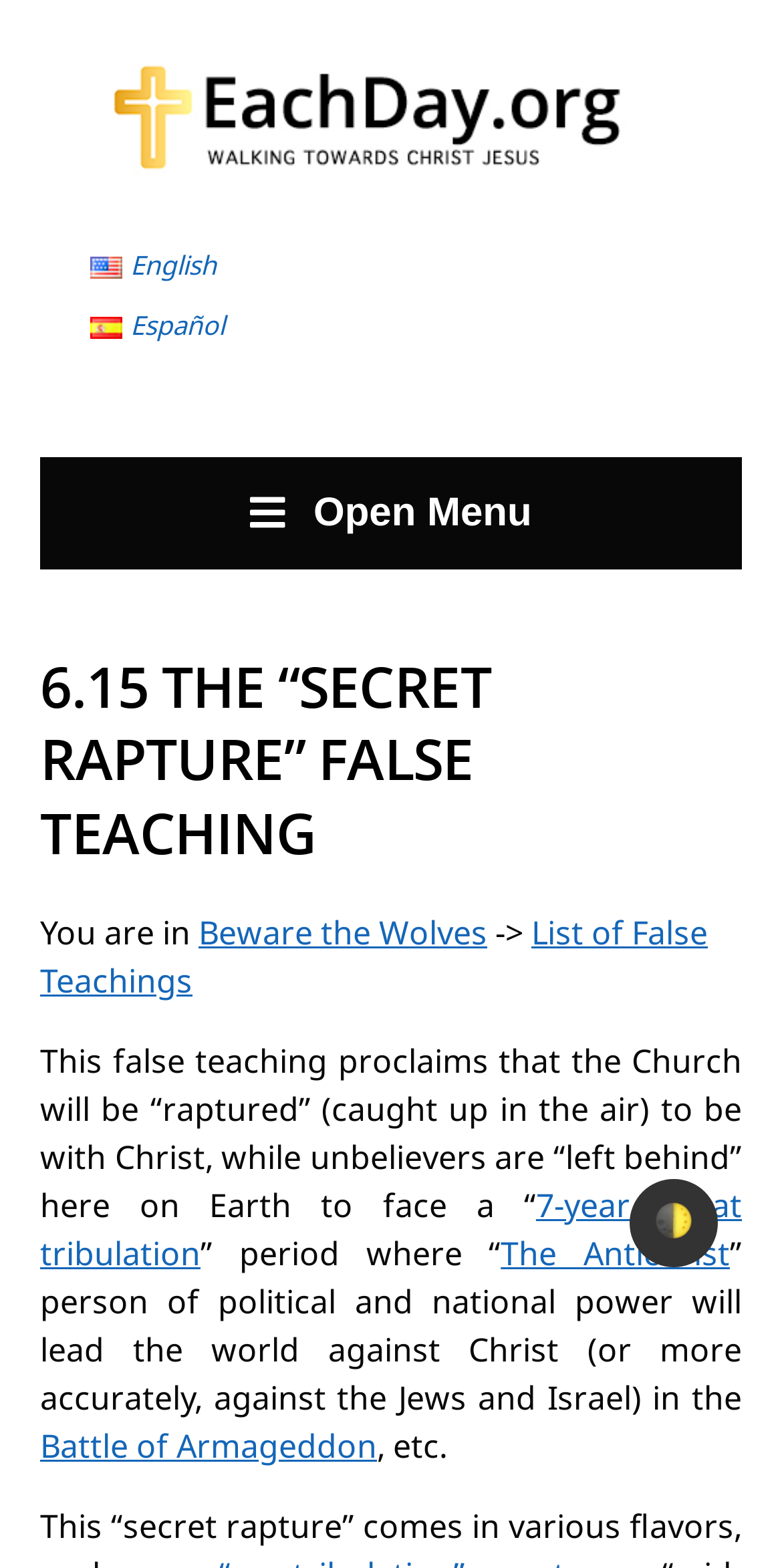Answer with a single word or phrase: 
What is the parent category of the current page?

Beware the Wolves